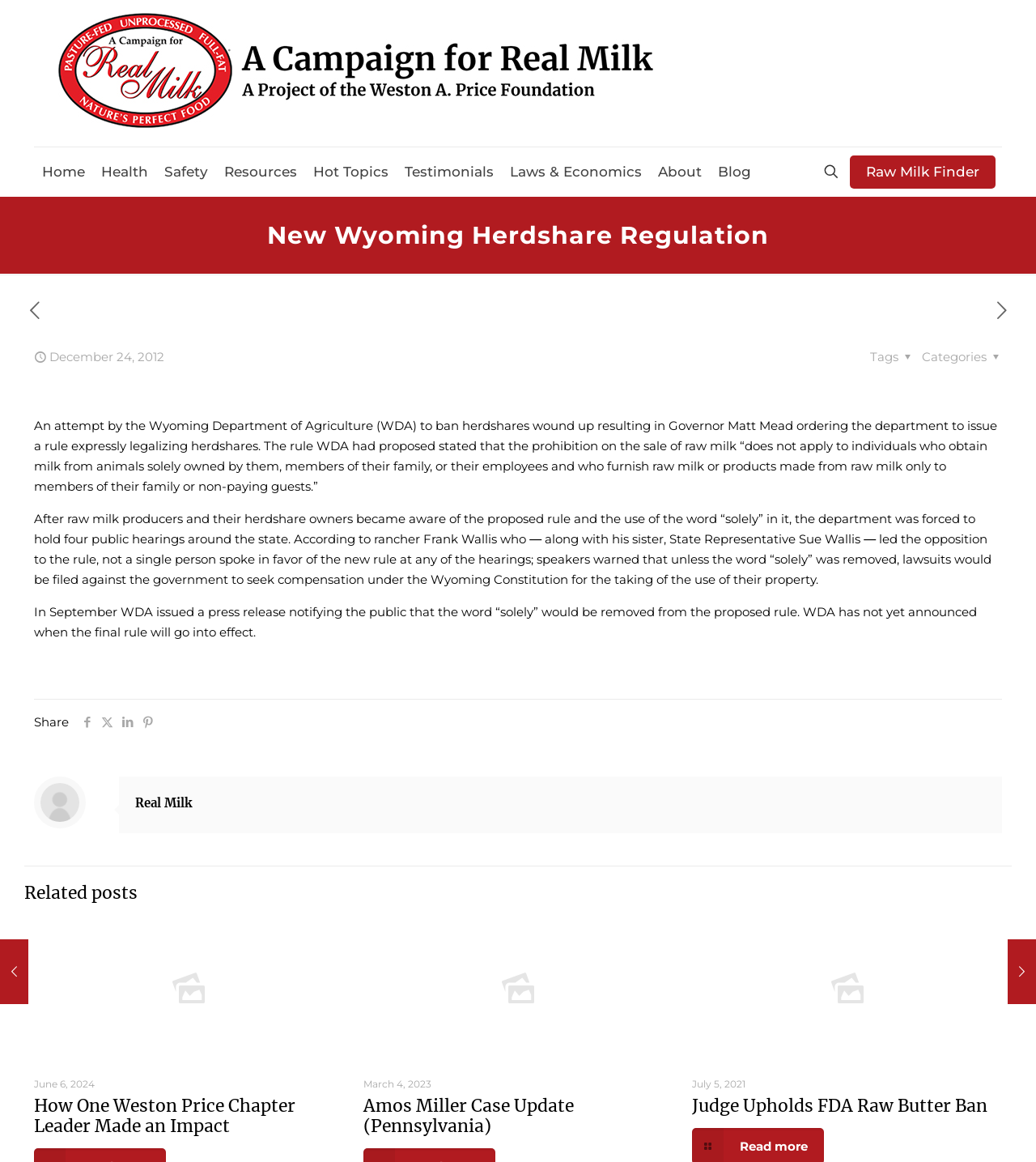What is the name of the website?
Use the information from the screenshot to give a comprehensive response to the question.

I determined the answer by looking at the logo-tag-line-150 image at the top of the webpage, which contains the text 'Real Milk'.